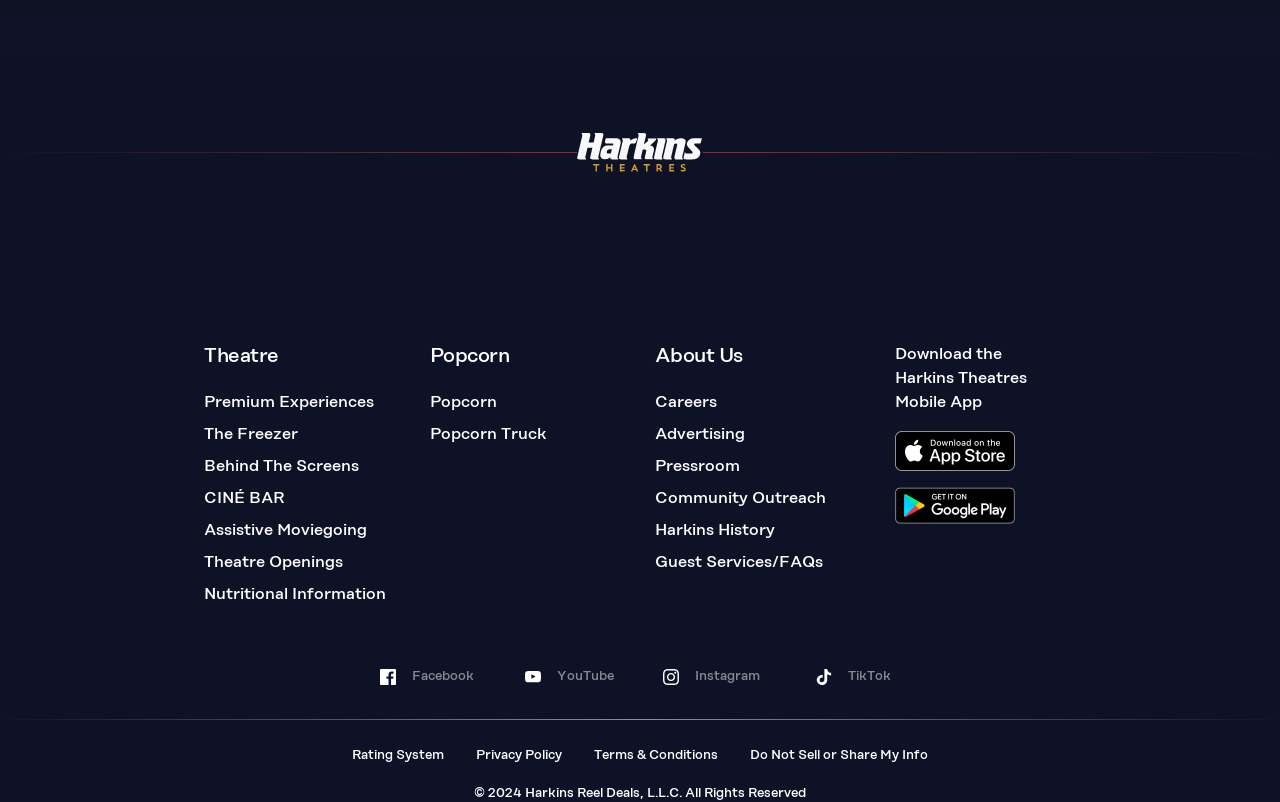Using the element description: "Privacy Policy", determine the bounding box coordinates. The coordinates should be in the format [left, top, right, bottom], with values between 0 and 1.

[0.372, 0.934, 0.439, 0.95]